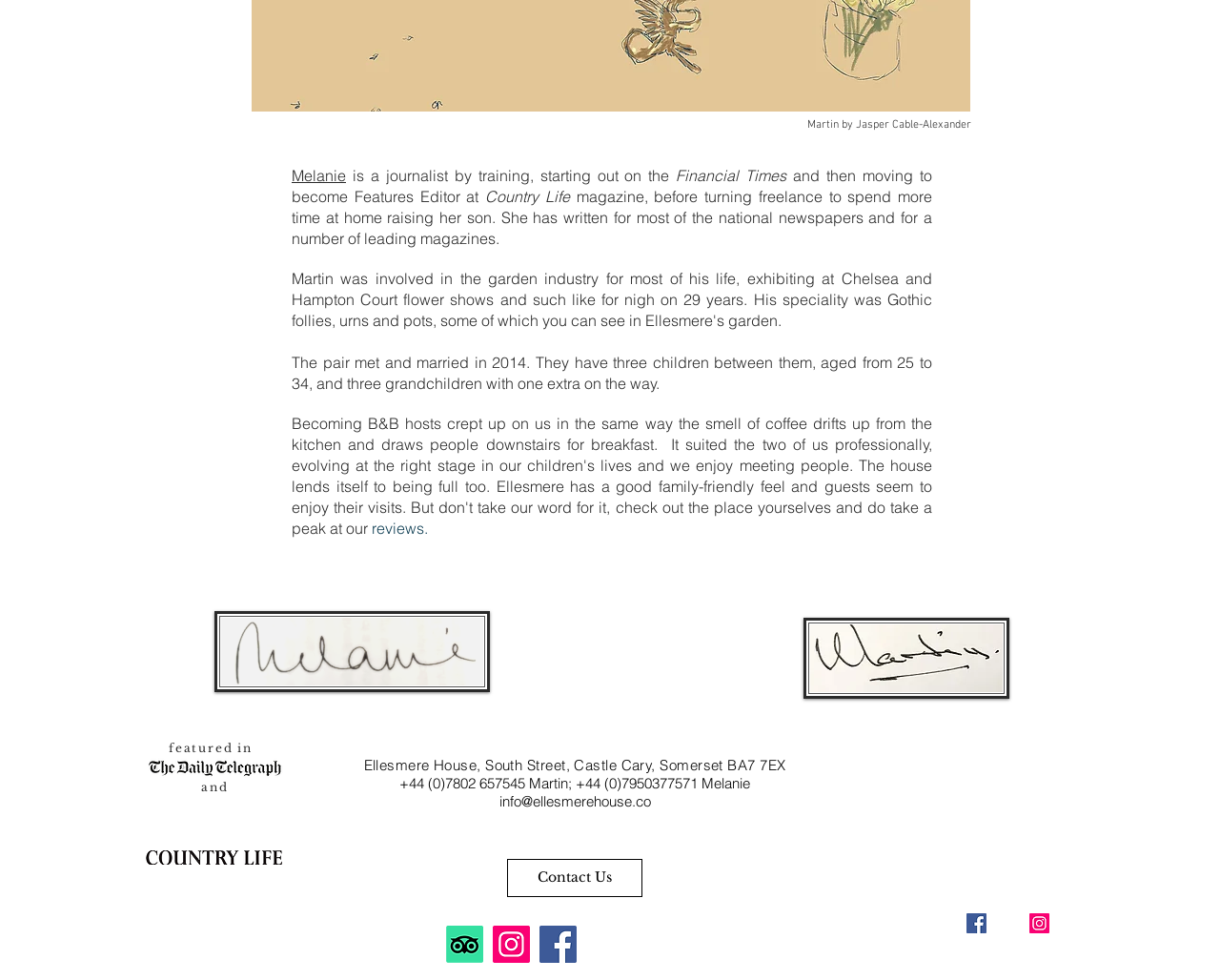Find and provide the bounding box coordinates for the UI element described with: "Contact Us".

[0.416, 0.876, 0.527, 0.915]